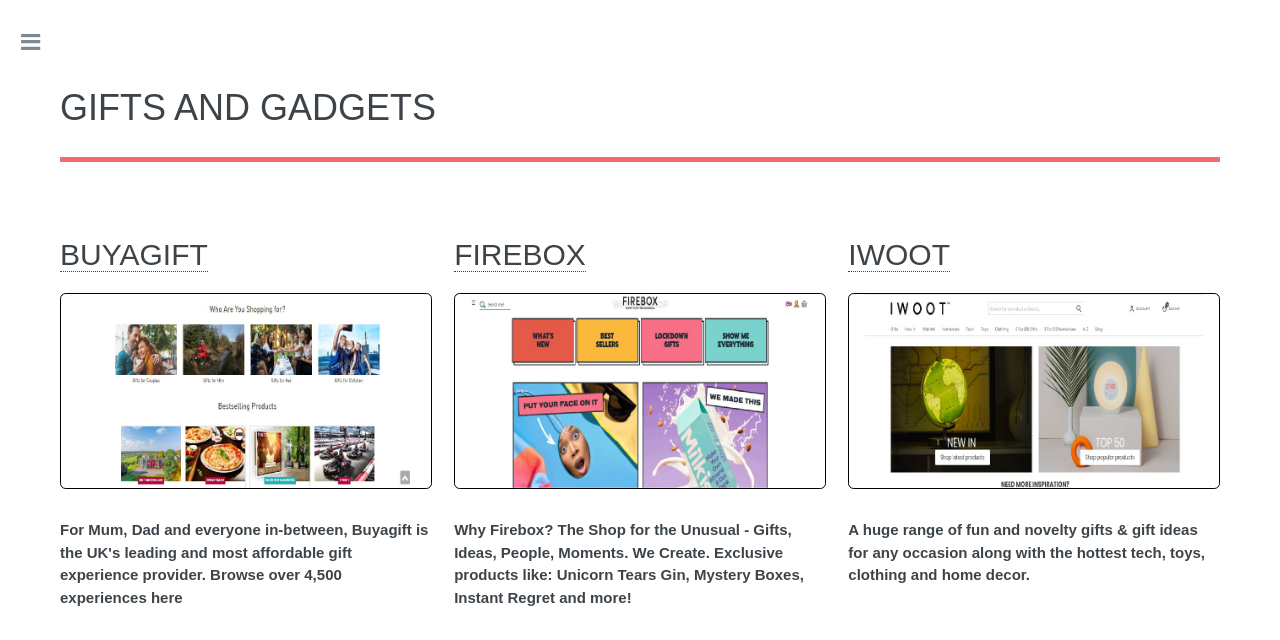What is the description of the FIREBOX shop?
Using the image as a reference, answer the question in detail.

The description of the FIREBOX shop is obtained from the StaticText element at [0.355, 0.814, 0.628, 0.946], which states 'Why Firebox? The Shop for the Unusual - Gifts, Ideas, People, Moments. We Create. Exclusive products like: Unicorn Tears Gin, Mystery Boxes, Instant Regret and more!'.